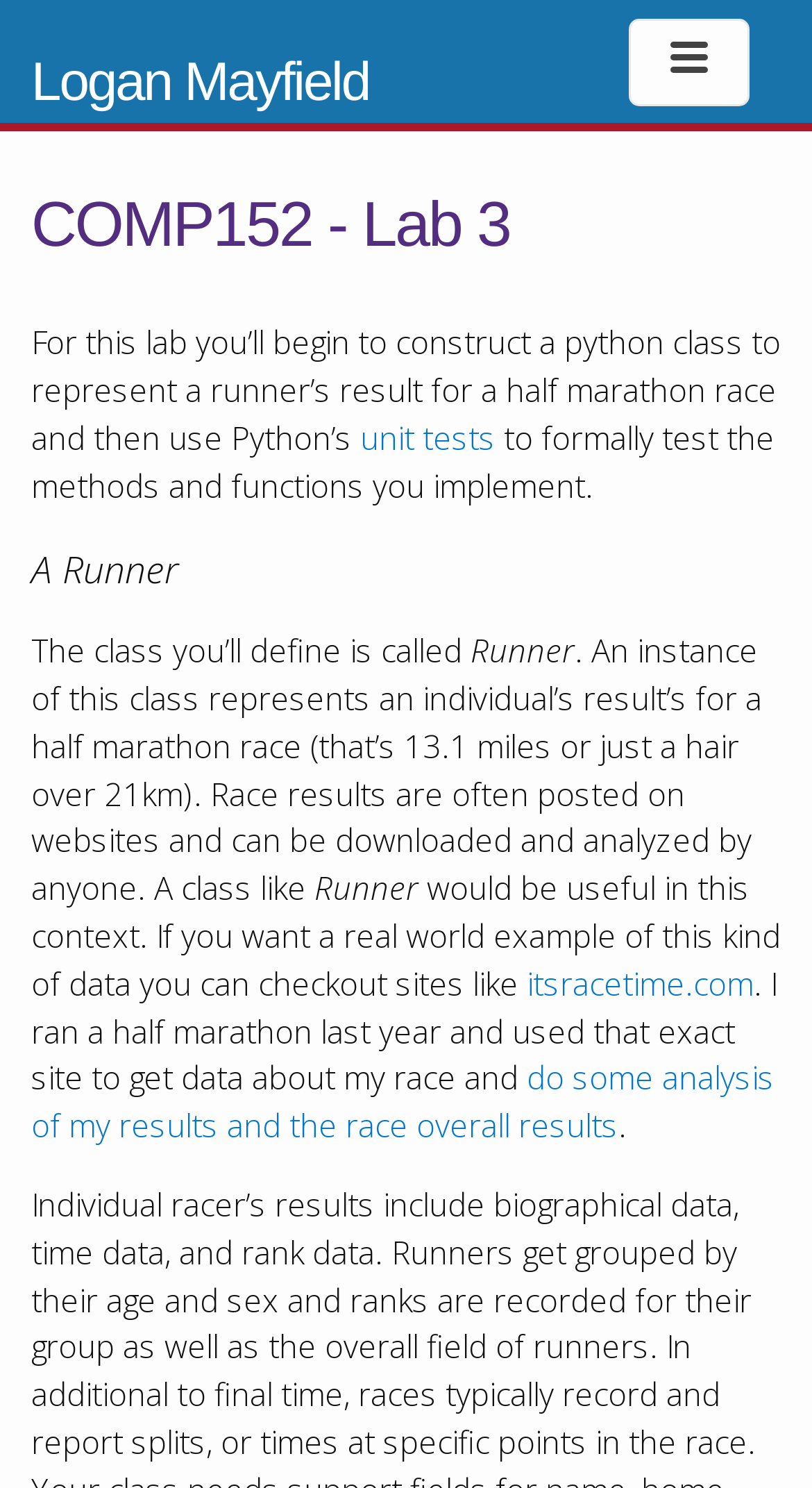What is the topic of the lab described on this webpage? Based on the screenshot, please respond with a single word or phrase.

Python class for half marathon race